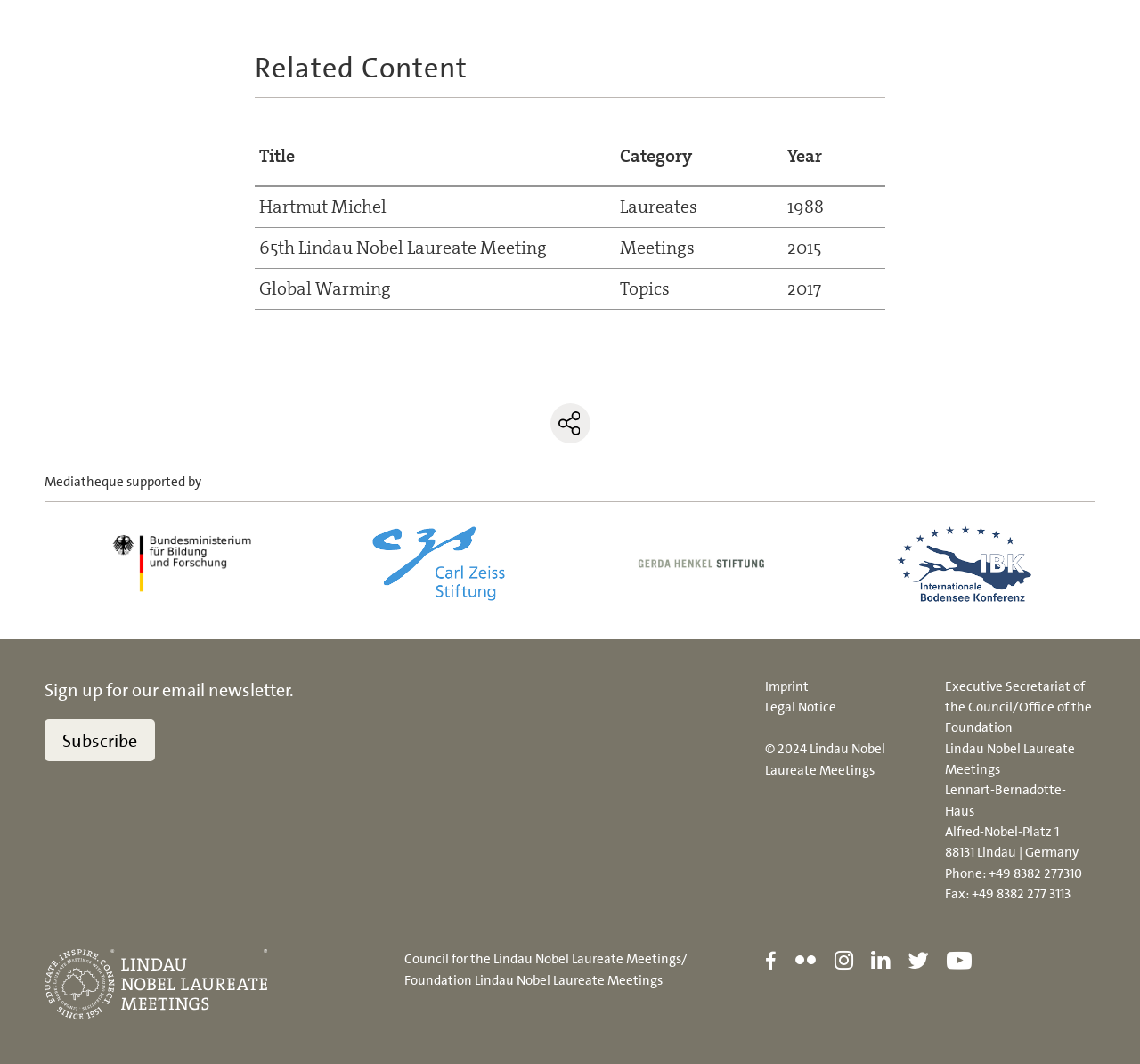Show me the bounding box coordinates of the clickable region to achieve the task as per the instruction: "Subscribe to the email newsletter".

[0.039, 0.676, 0.136, 0.715]